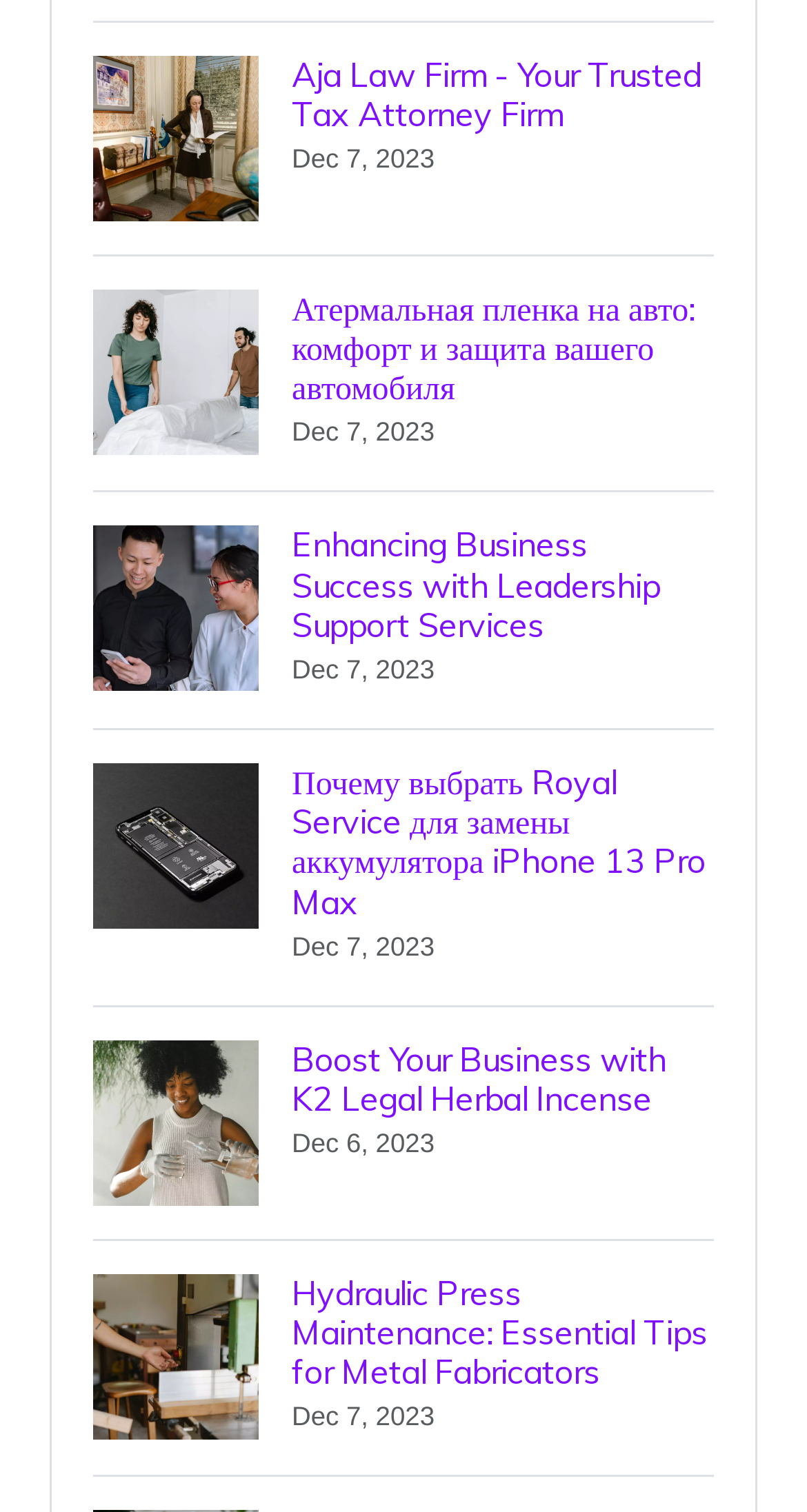What is the vertical position of the second article?
Please interpret the details in the image and answer the question thoroughly.

I compared the y1 and y2 coordinates of the second and third link elements, and the y1 and y2 values of the second element are smaller than those of the third element, indicating that the second article is above the third article.